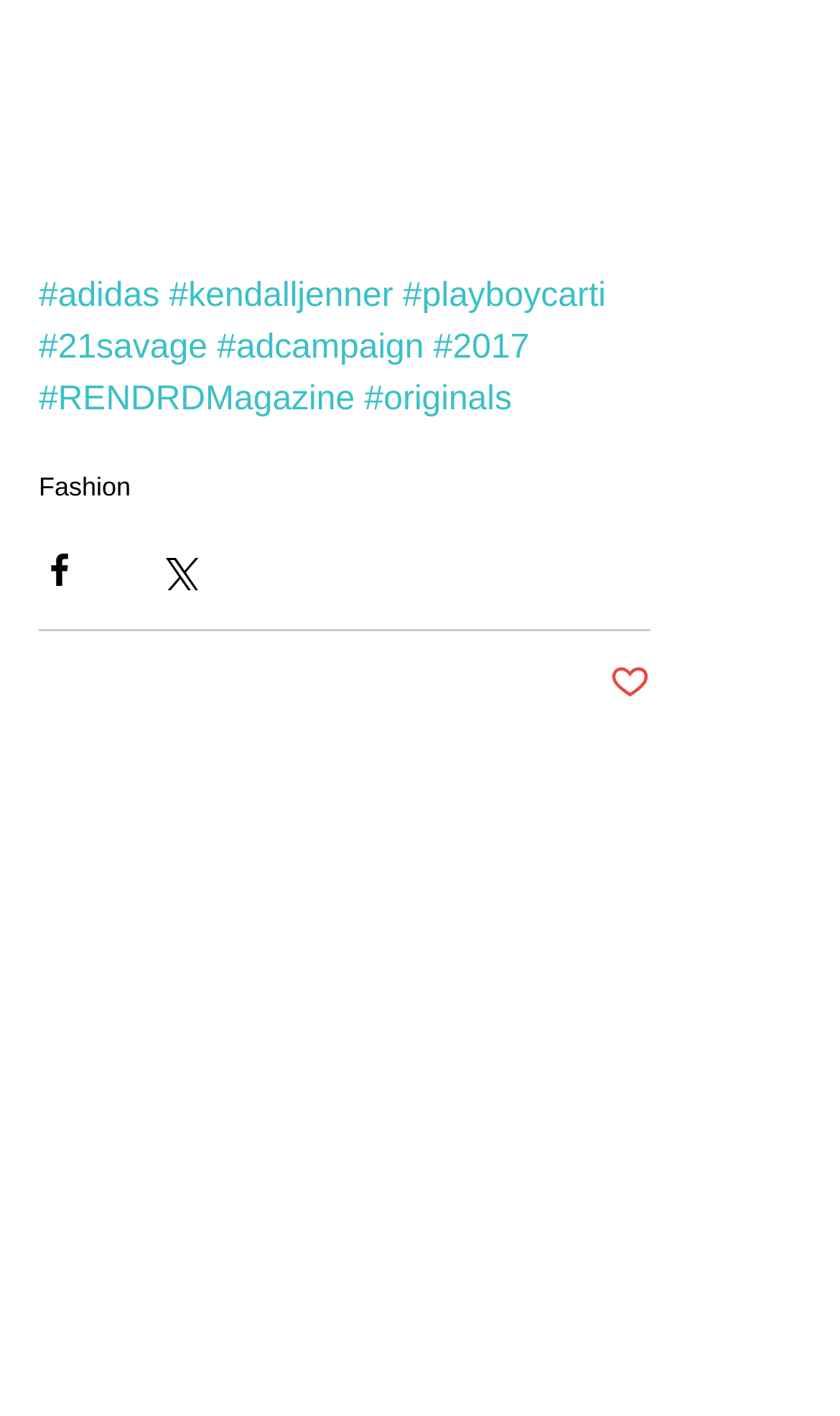What is the status of the post?
Using the image, answer in one word or phrase.

Not liked